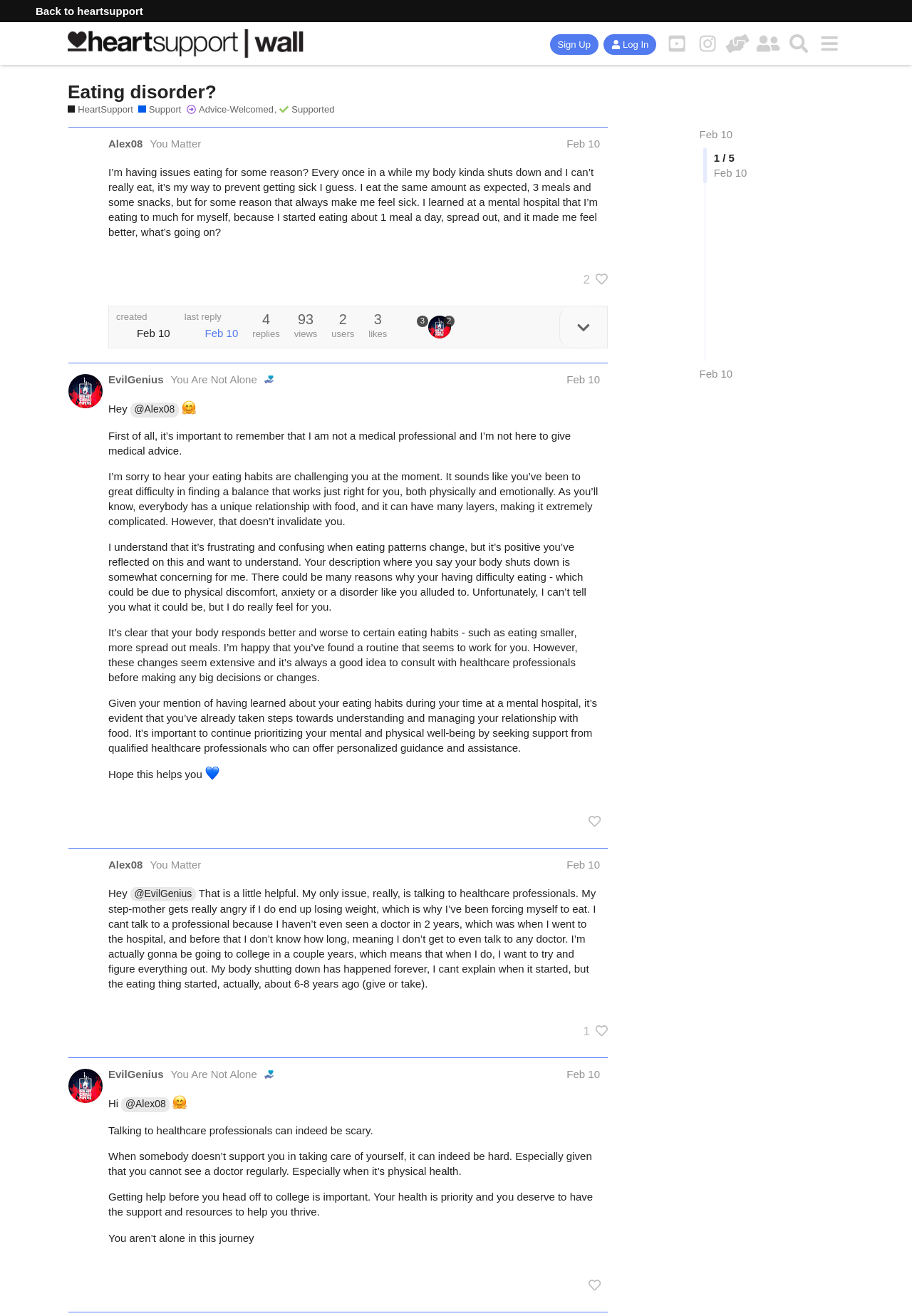Please determine the bounding box coordinates of the element's region to click in order to carry out the following instruction: "Sign Up". The coordinates should be four float numbers between 0 and 1, i.e., [left, top, right, bottom].

[0.603, 0.026, 0.656, 0.042]